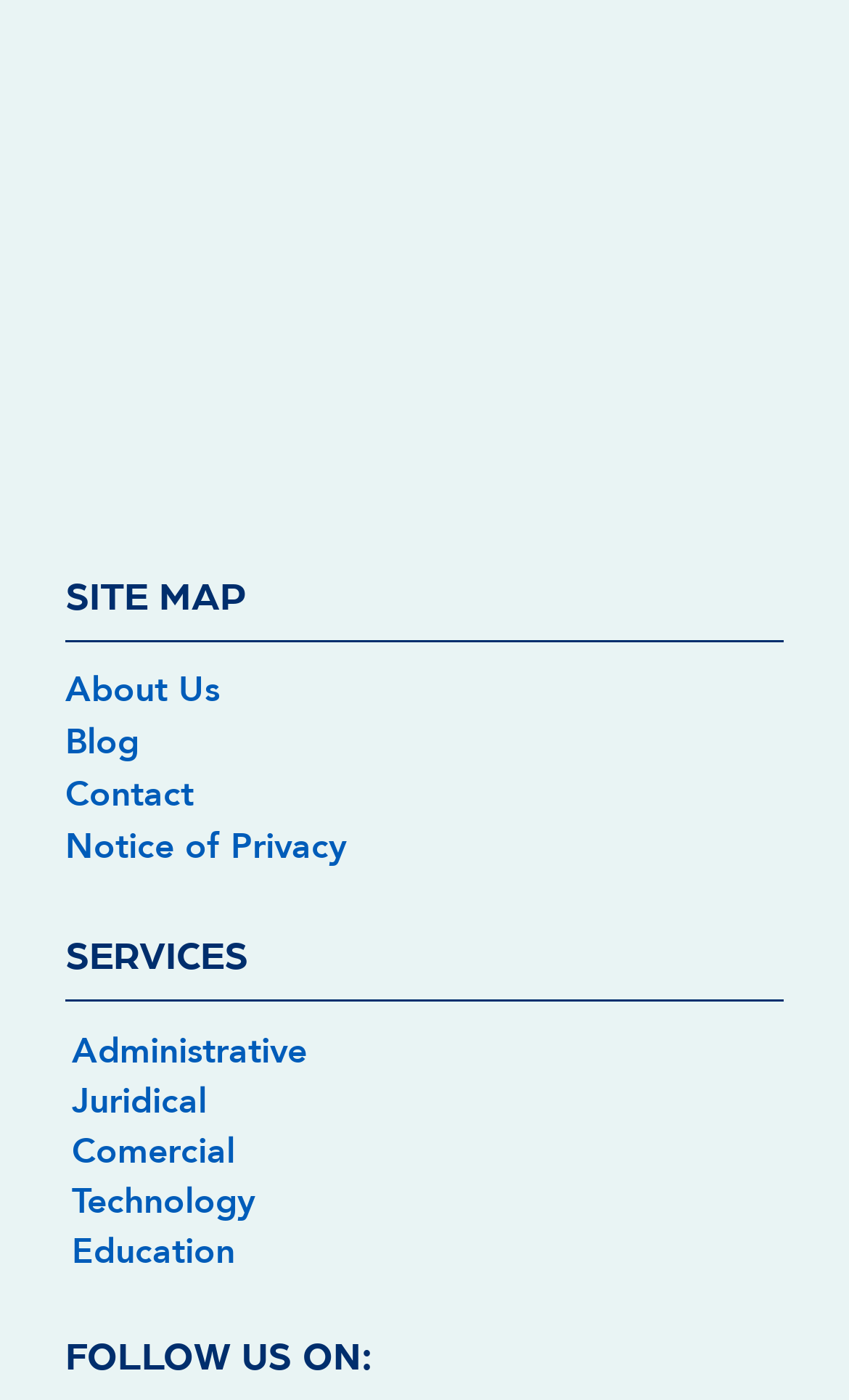What is the logo of the website?
Make sure to answer the question with a detailed and comprehensive explanation.

The logo of the website is an image located at the top of the page, with a bounding box of [0.246, 0.059, 0.754, 0.367]. The OCR text of the image is 'Logotipo - Trending Business Advisors'.